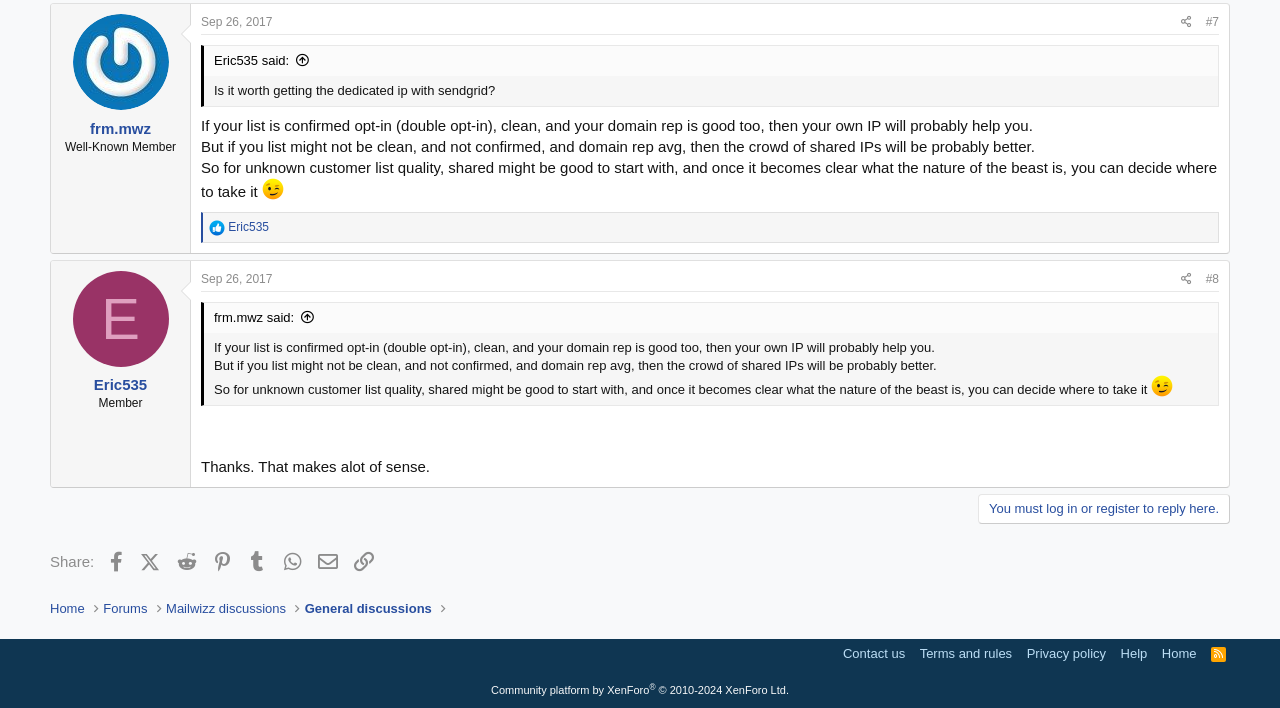How many reactions are there to the first message? Using the information from the screenshot, answer with a single word or phrase.

1